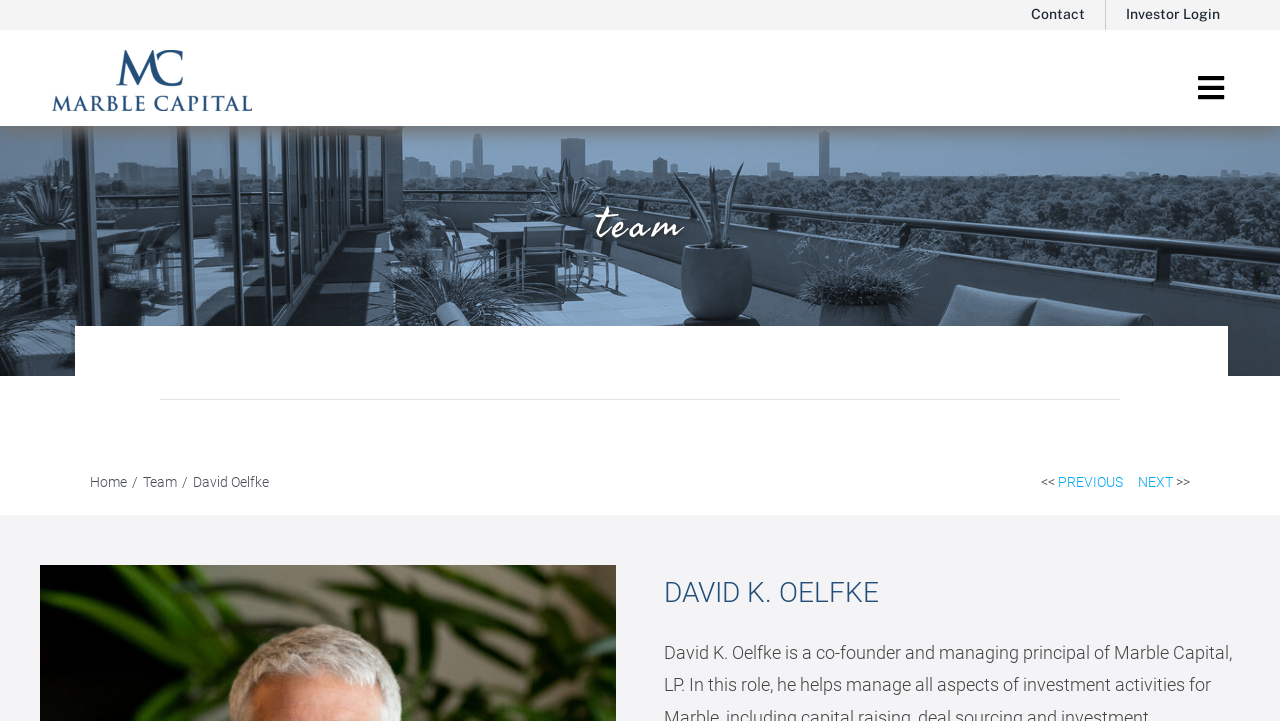Indicate the bounding box coordinates of the clickable region to achieve the following instruction: "Click on NEXT."

[0.889, 0.658, 0.916, 0.68]